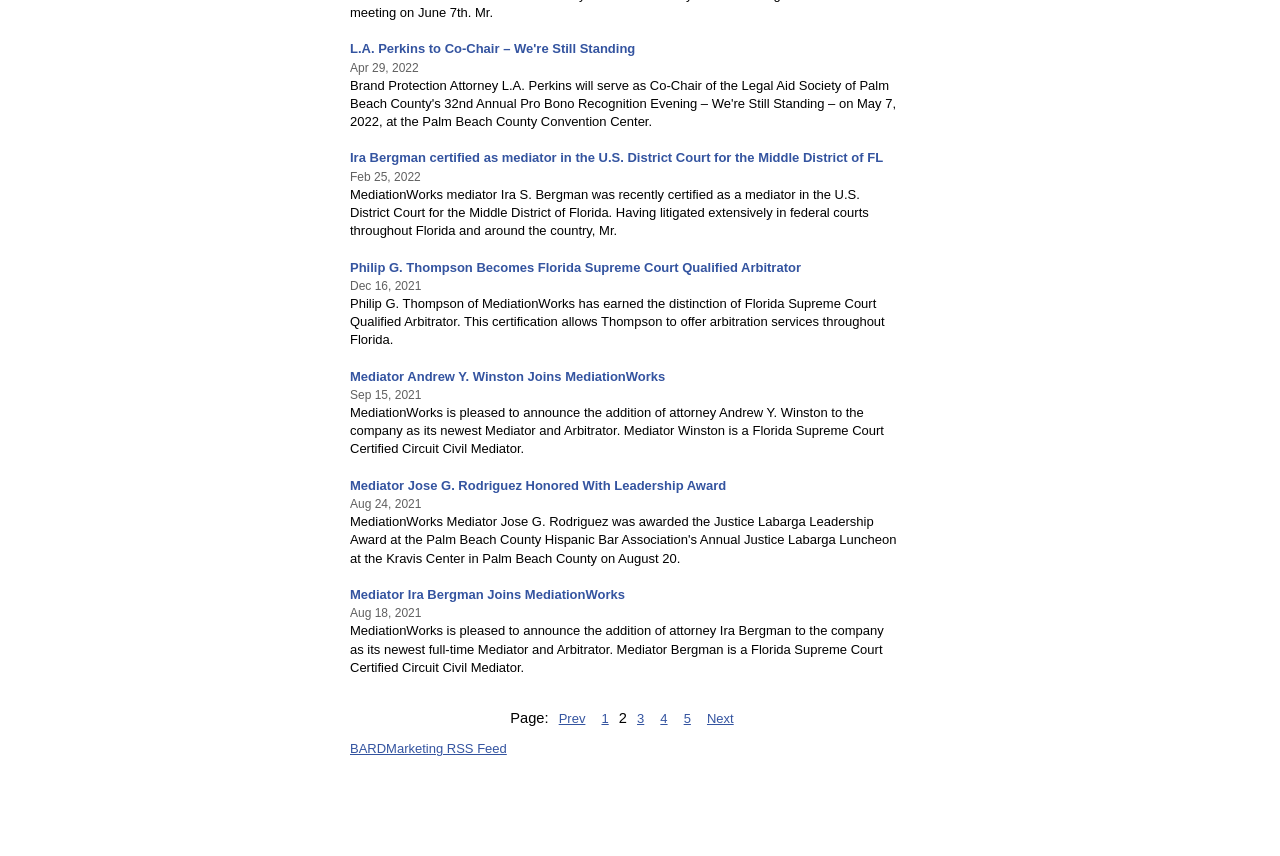Provide the bounding box coordinates of the HTML element this sentence describes: "Prev".

[0.433, 0.828, 0.46, 0.851]